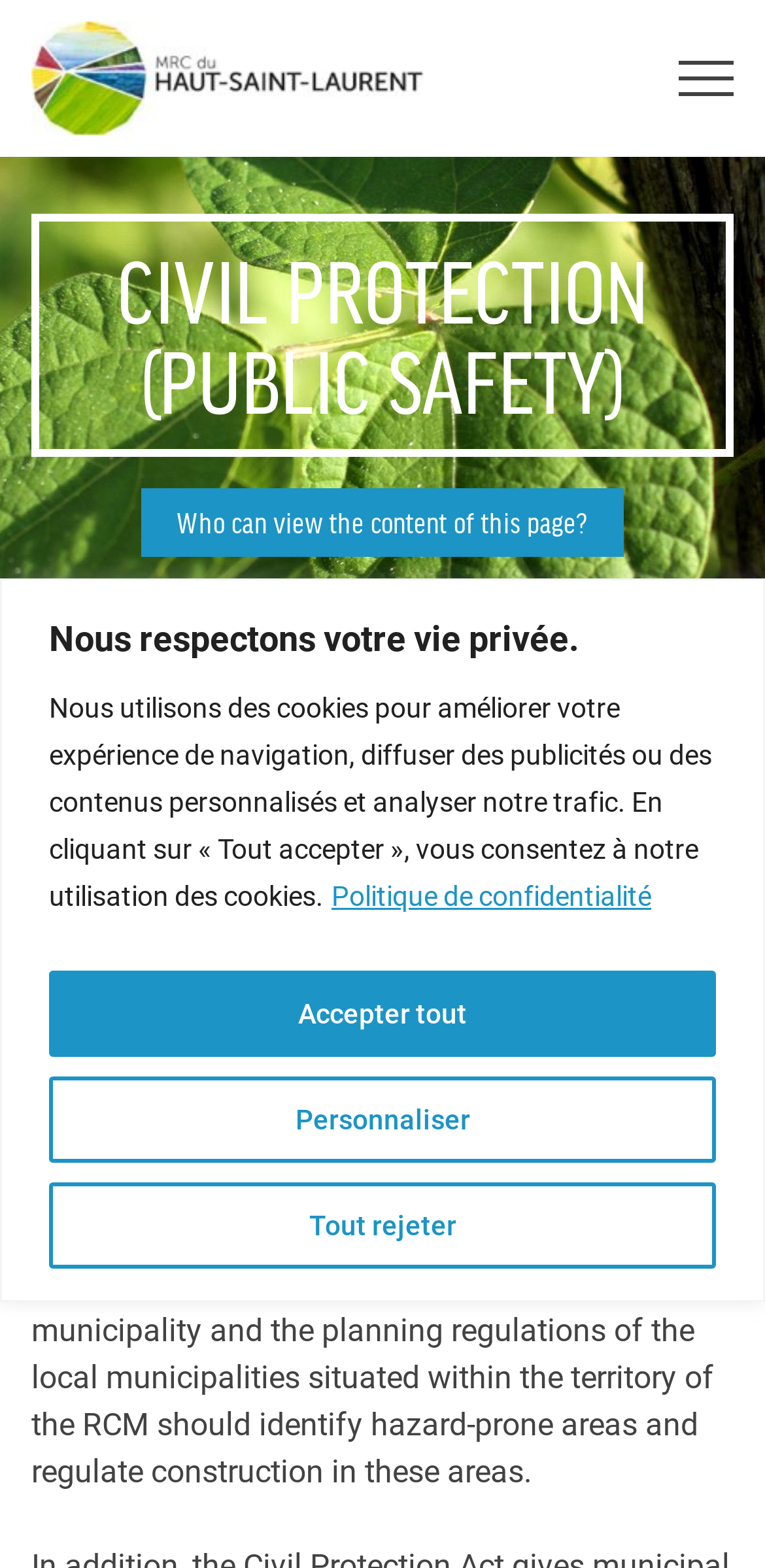What is the purpose of the development plan?
Please answer using one word or phrase, based on the screenshot.

Identify hazard-prone areas